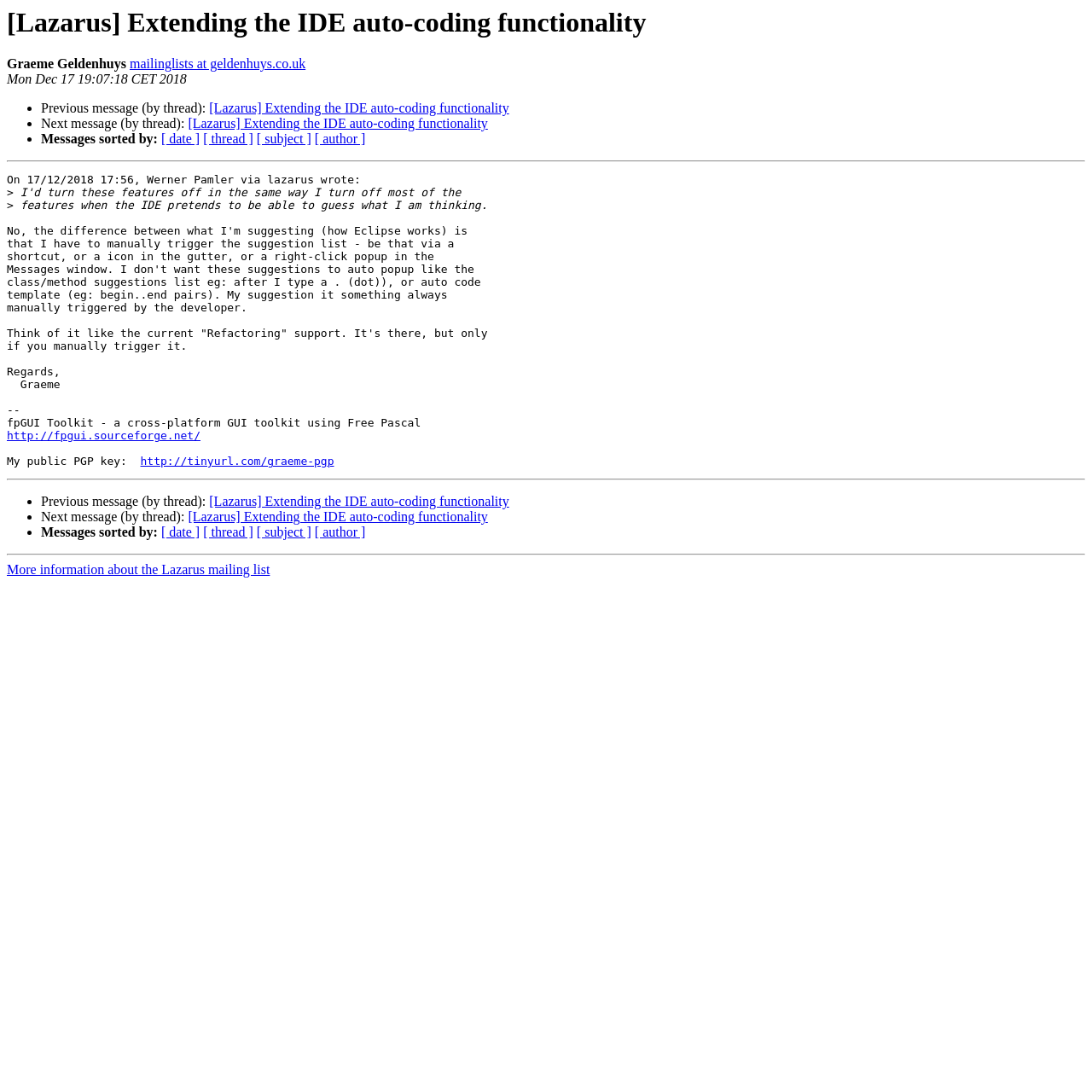Identify the bounding box coordinates of the region that should be clicked to execute the following instruction: "View more information about the Lazarus mailing list".

[0.006, 0.515, 0.247, 0.528]